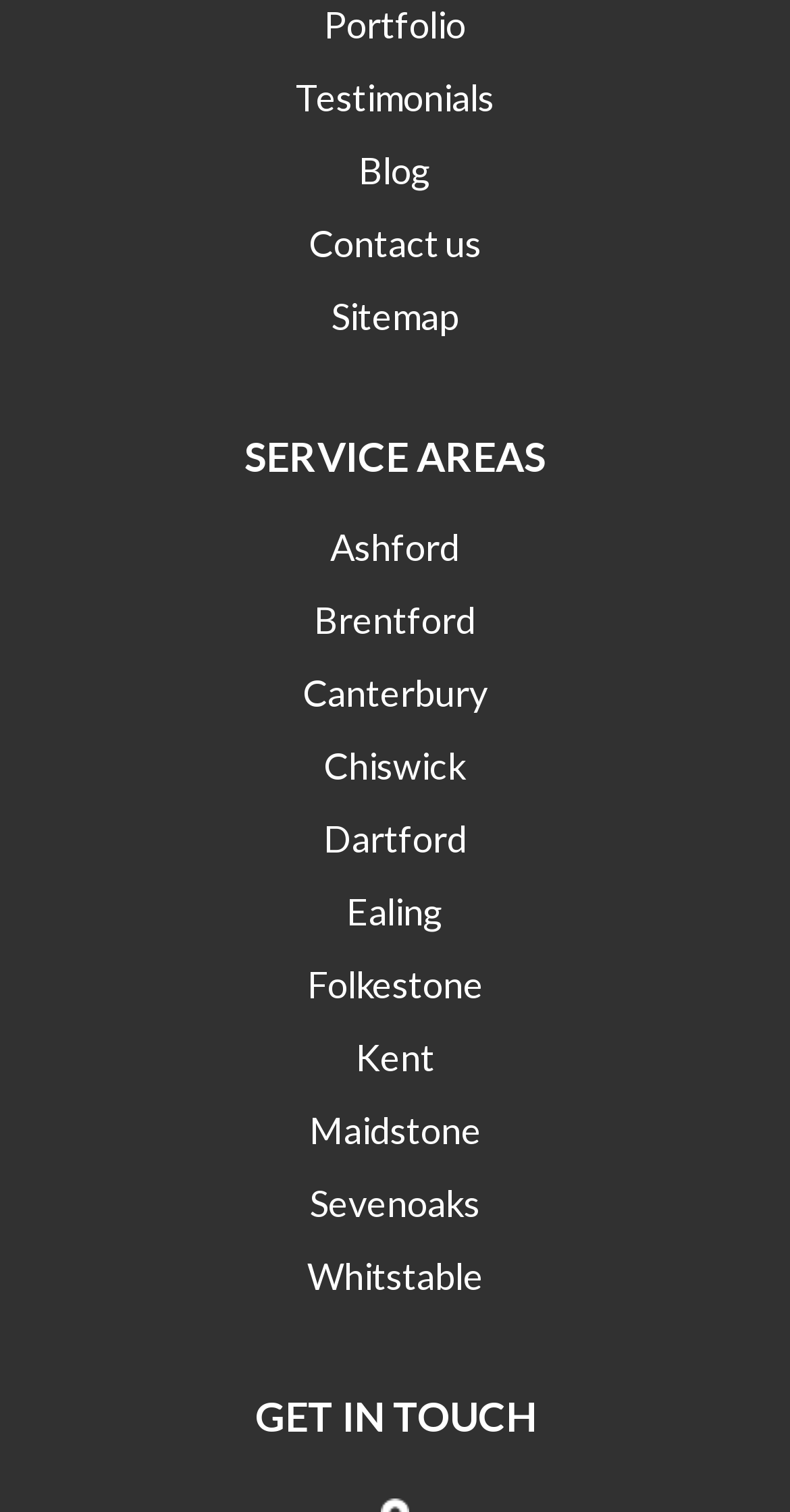How many navigation links are at the top?
Using the image provided, answer with just one word or phrase.

5